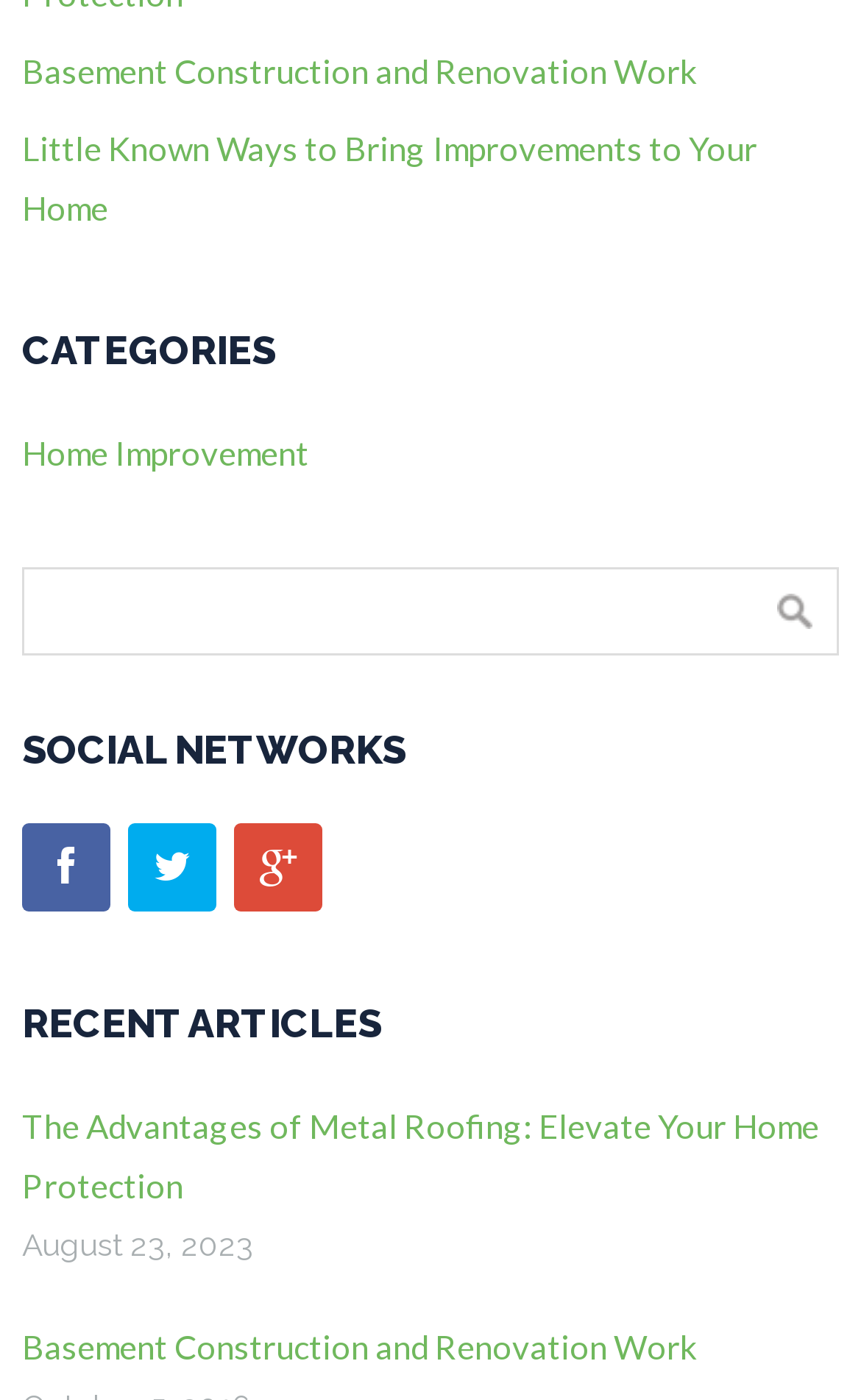Locate the UI element that matches the description Home Improvement in the webpage screenshot. Return the bounding box coordinates in the format (top-left x, top-left y, bottom-right x, bottom-right y), with values ranging from 0 to 1.

[0.026, 0.309, 0.359, 0.337]